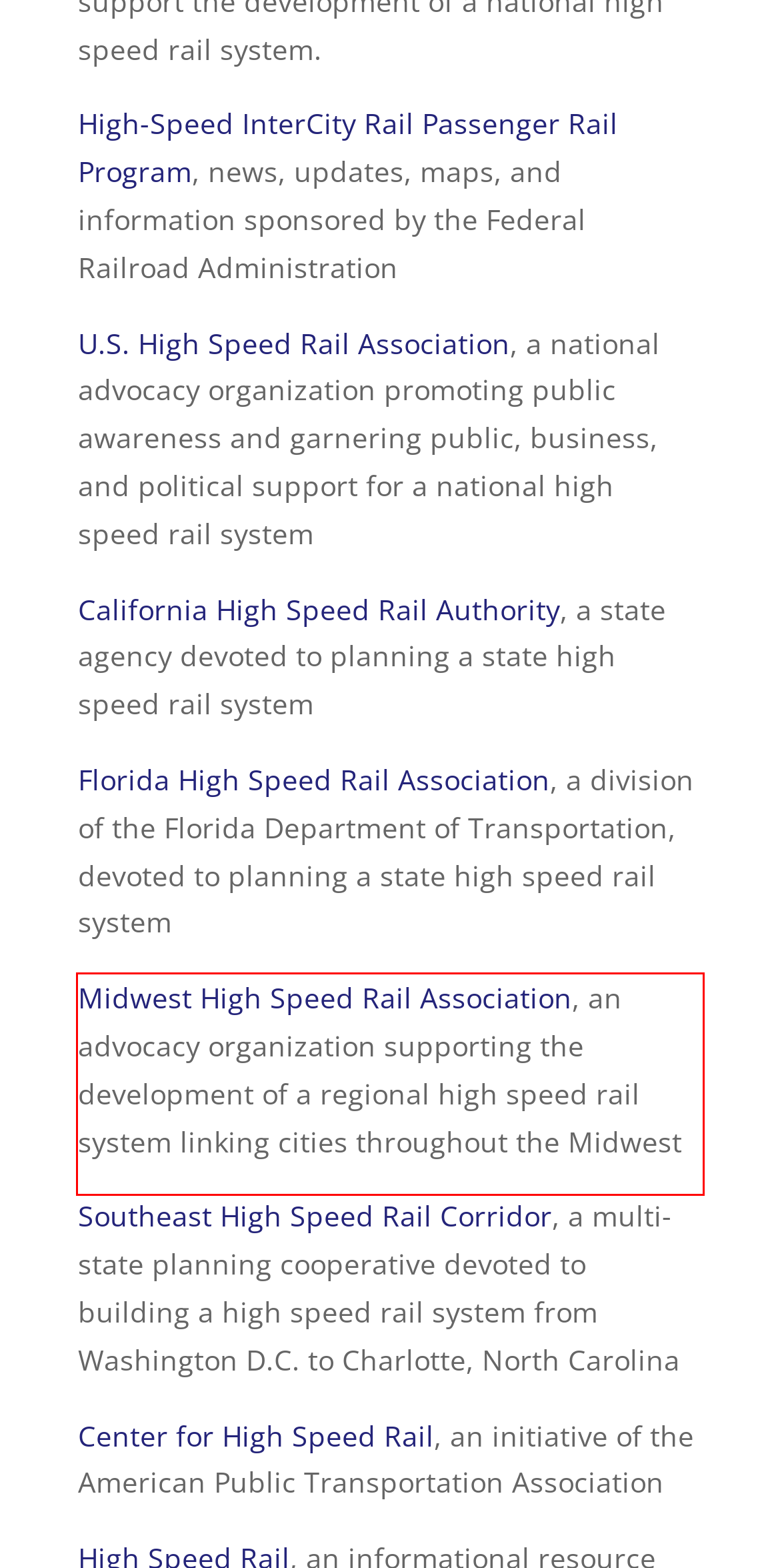You are provided with a screenshot of a webpage featuring a red rectangle bounding box. Extract the text content within this red bounding box using OCR.

Midwest High Speed Rail Association, an advocacy organization supporting the development of a regional high speed rail system linking cities throughout the Midwest